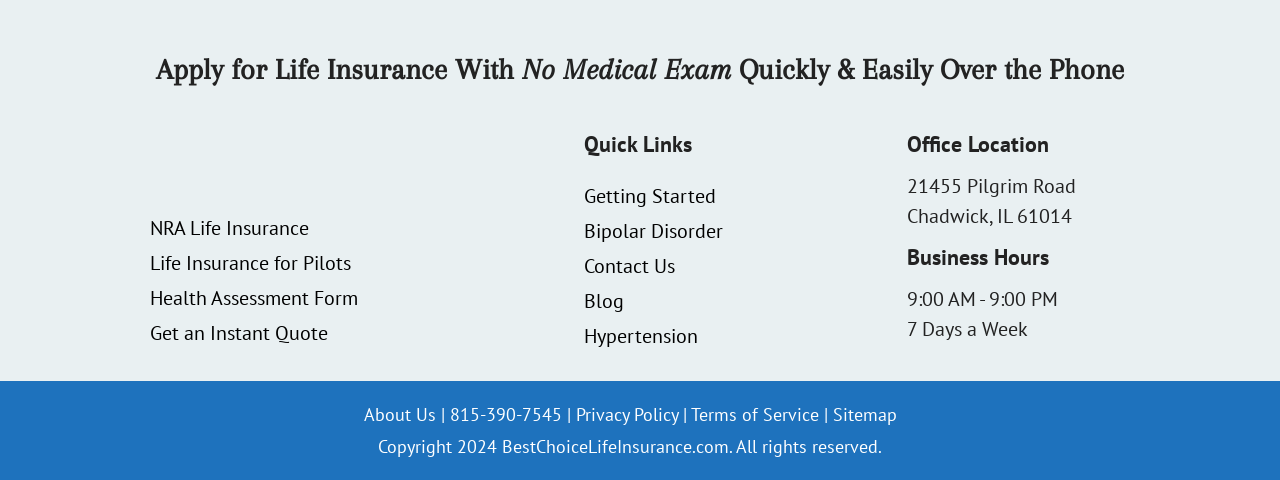Determine the bounding box coordinates (top-left x, top-left y, bottom-right x, bottom-right y) of the UI element described in the following text: Life Insurance for Pilots

[0.117, 0.521, 0.274, 0.576]